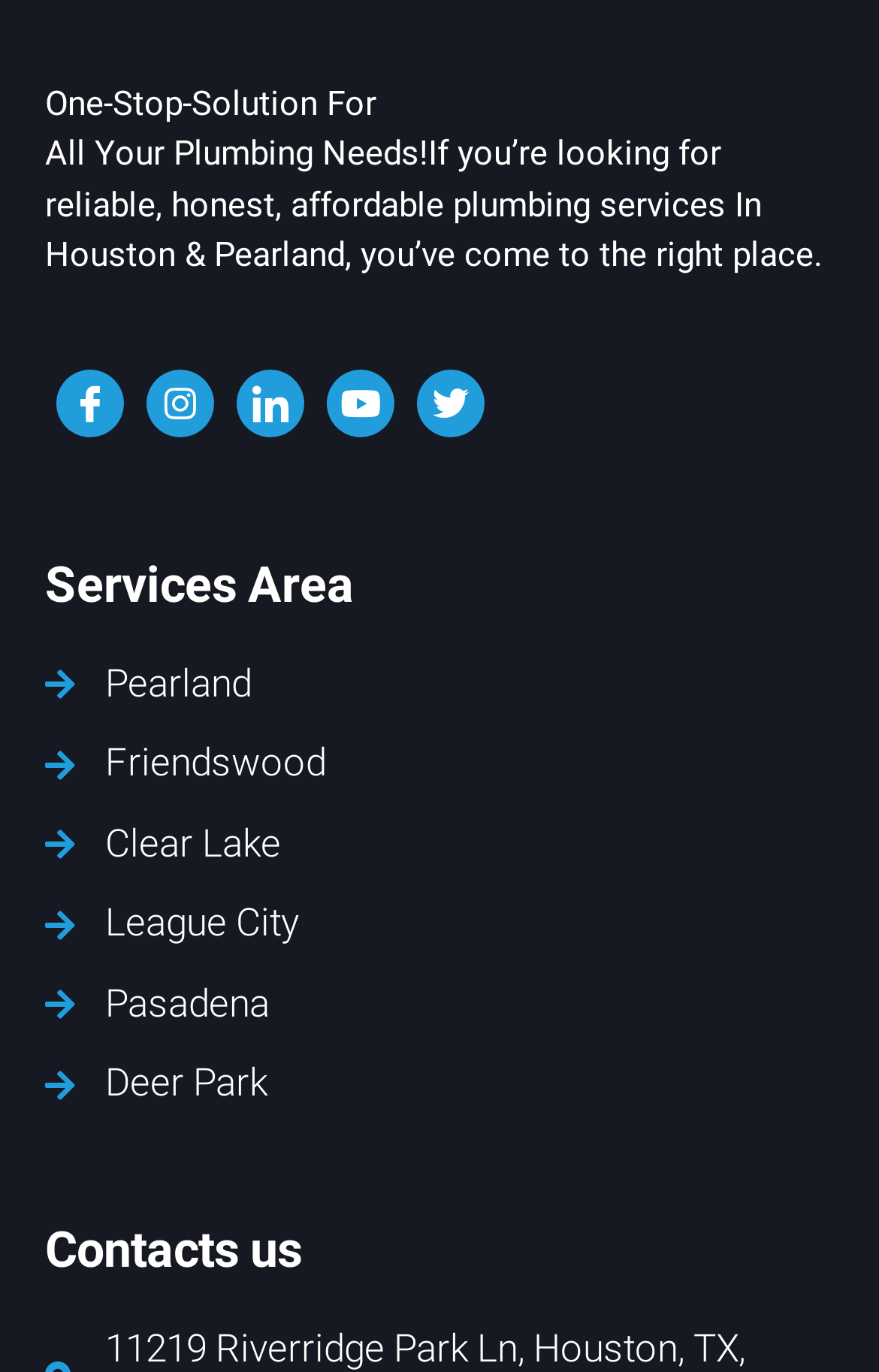Identify the bounding box coordinates for the region to click in order to carry out this instruction: "Visit Facebook page". Provide the coordinates using four float numbers between 0 and 1, formatted as [left, top, right, bottom].

[0.064, 0.269, 0.141, 0.319]